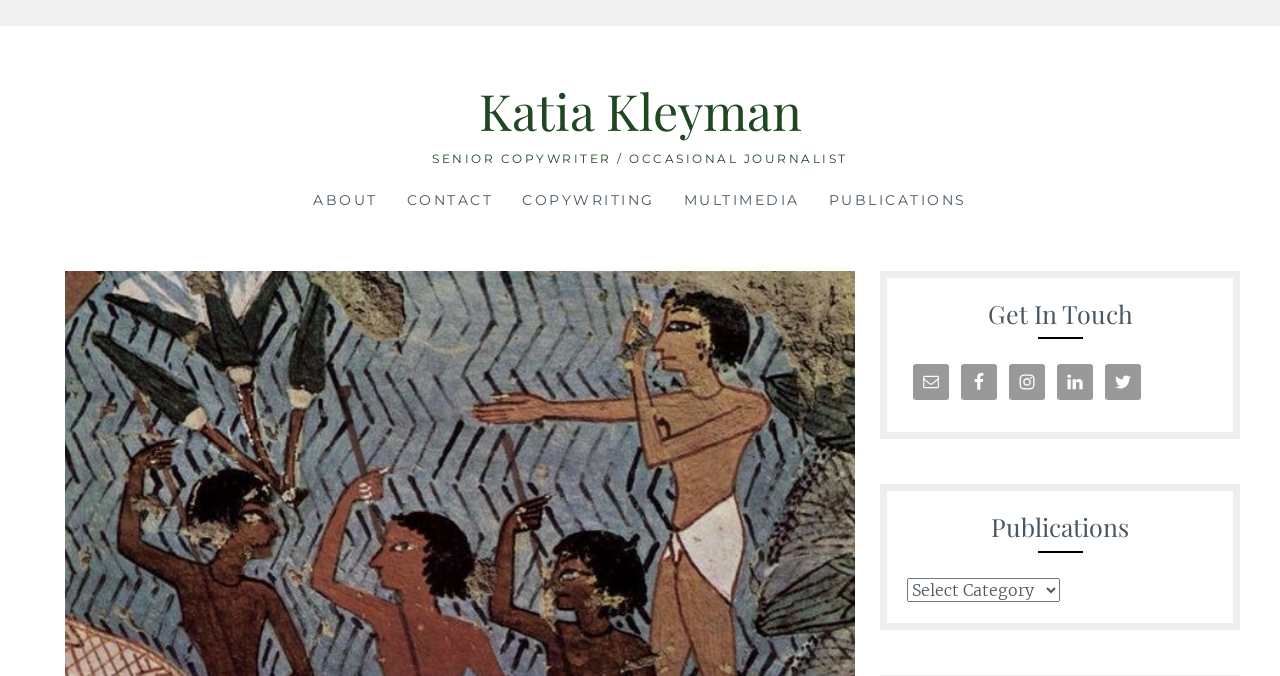Specify the bounding box coordinates of the area that needs to be clicked to achieve the following instruction: "Visit the 'ABOUT' page".

[0.245, 0.28, 0.295, 0.318]